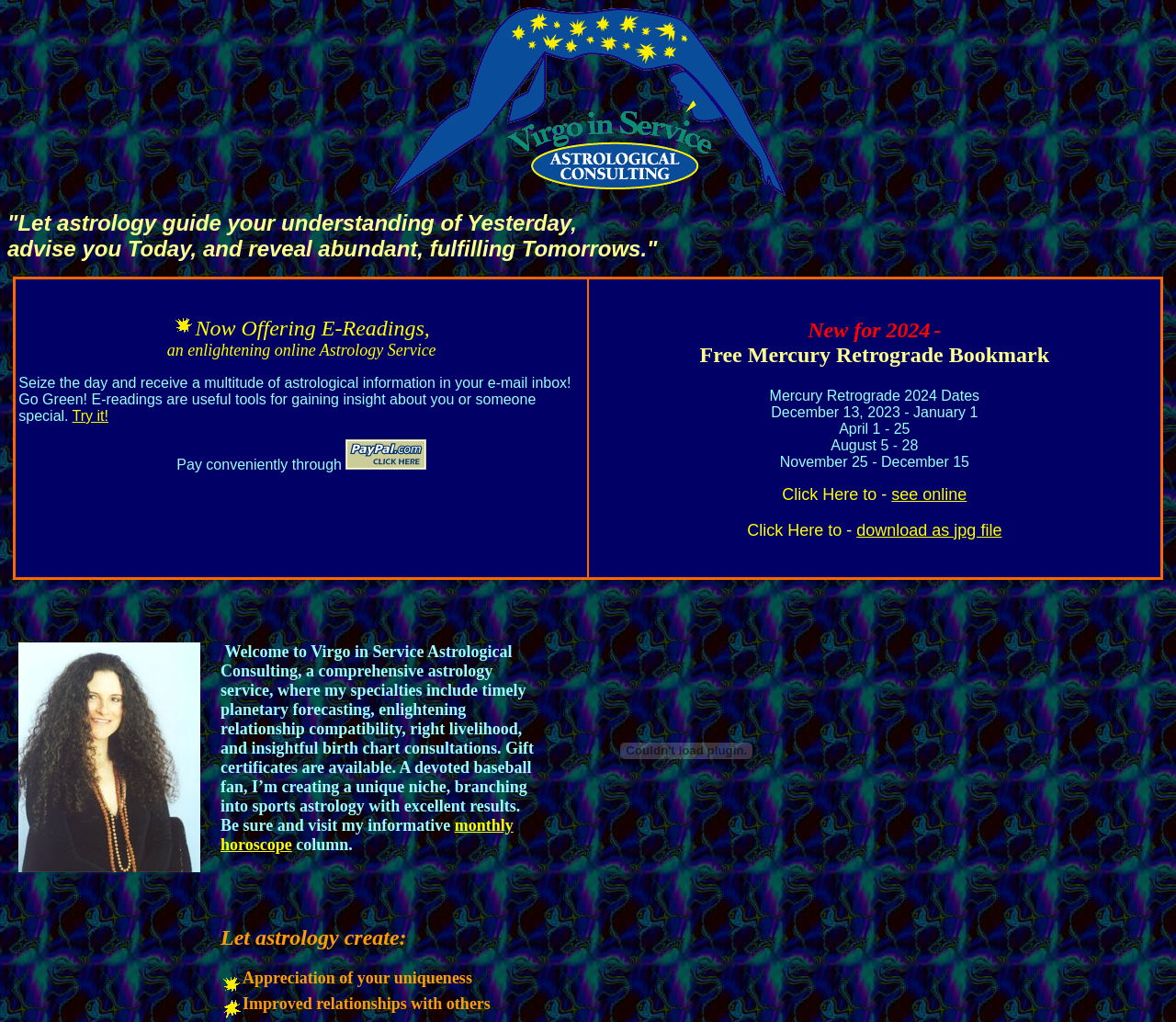What is the name of the astrologer?
Provide a fully detailed and comprehensive answer to the question.

I found the name of the astrologer by looking at the text in the LayoutTableCell element, which mentions 'Andrea Mallis, Astrologer and creatrix of Virgo in Service Astrological Consulting'.